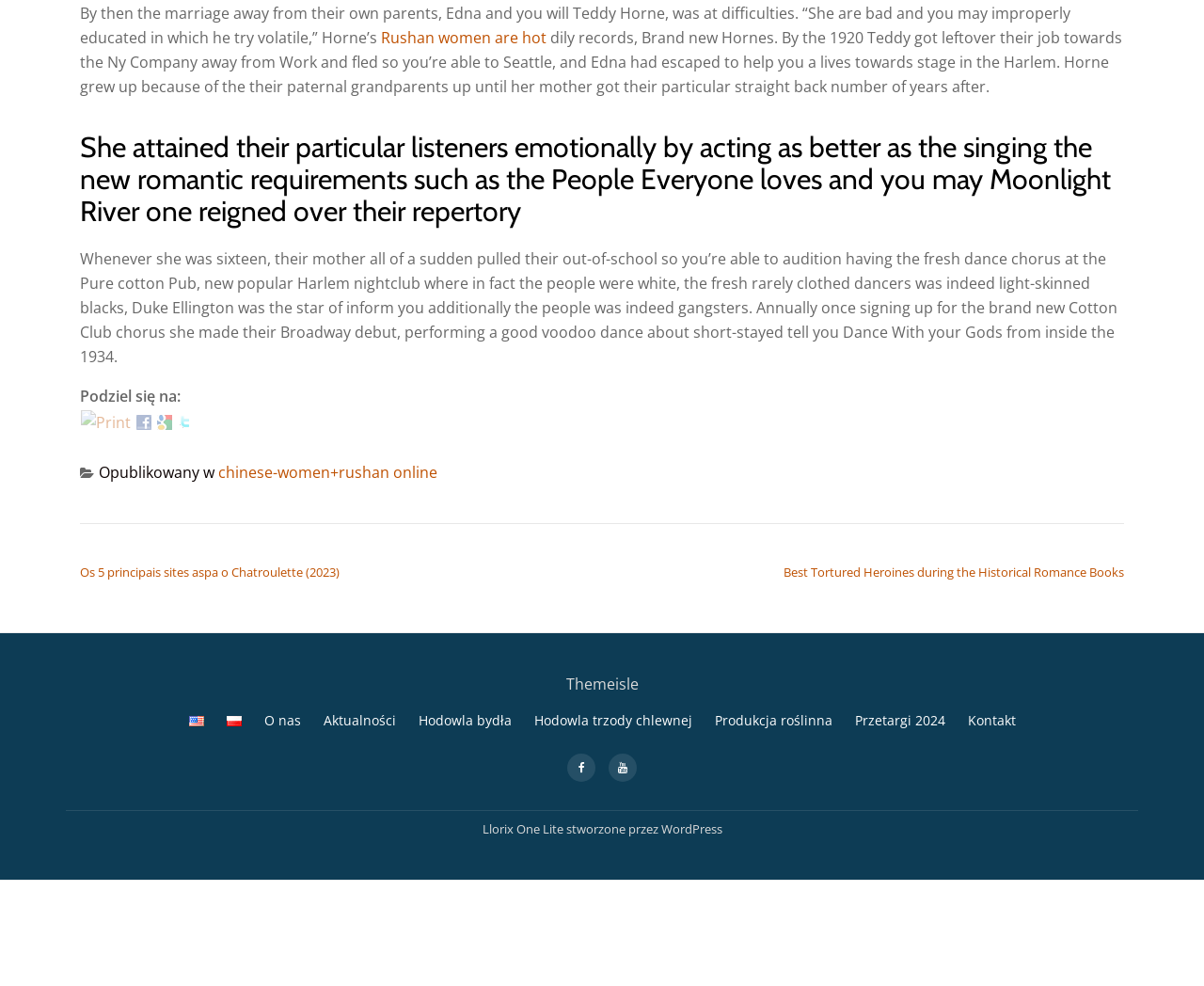What is the occupation of Duke Ellington?
Answer the question based on the image using a single word or a brief phrase.

Star of the show